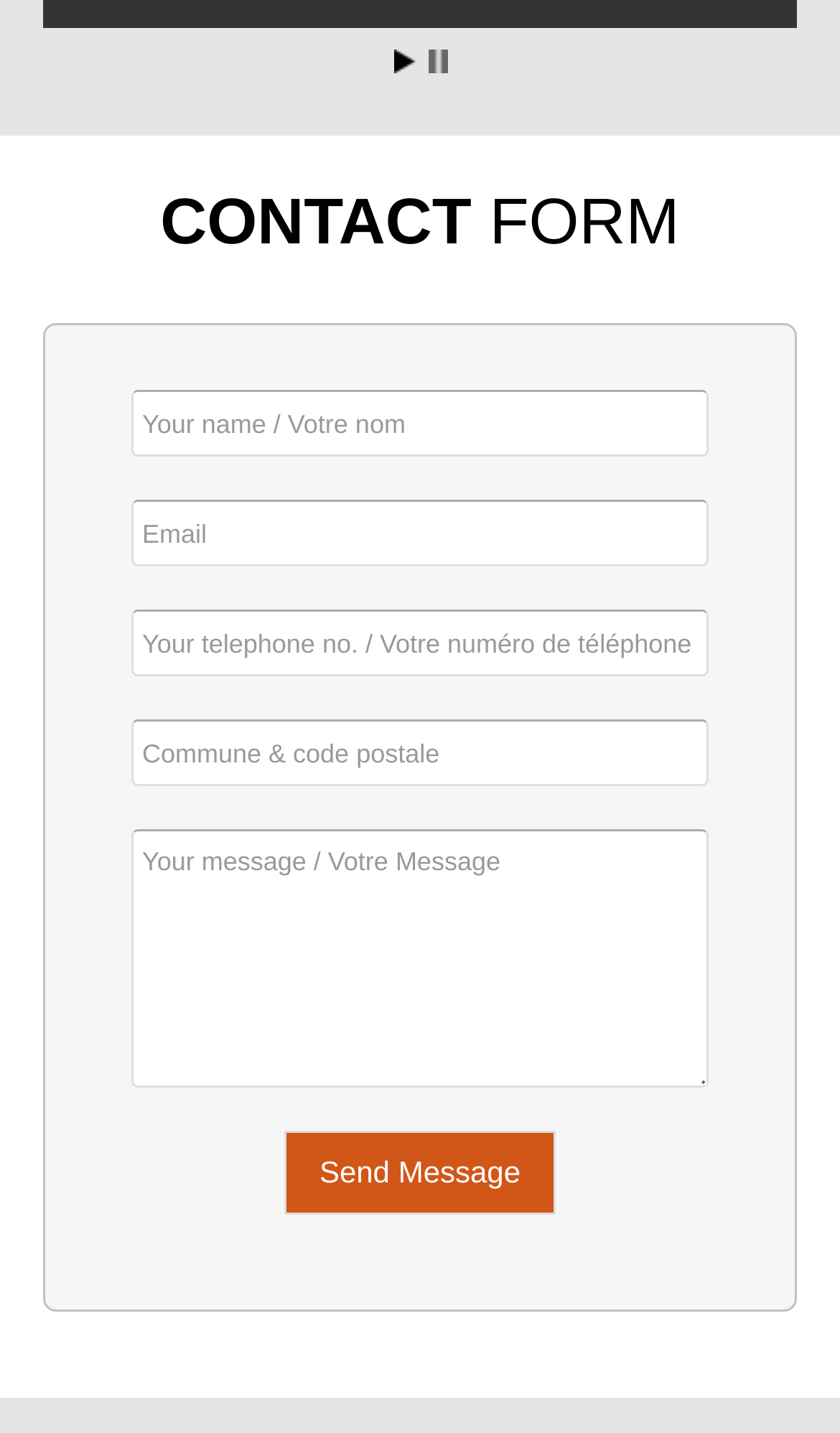Use a single word or phrase to answer this question: 
How many text input fields are required?

4